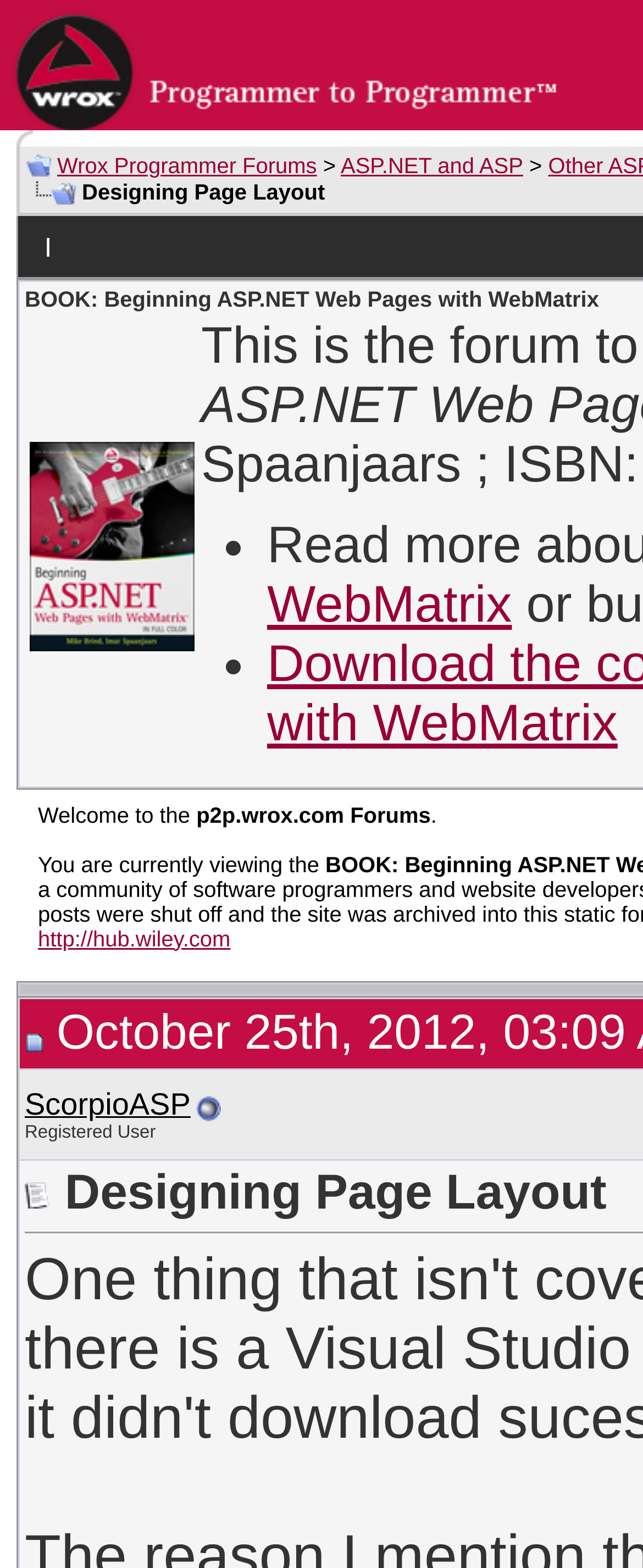What is the theme of the webpage?
From the image, respond with a single word or phrase.

Designing Page Layout